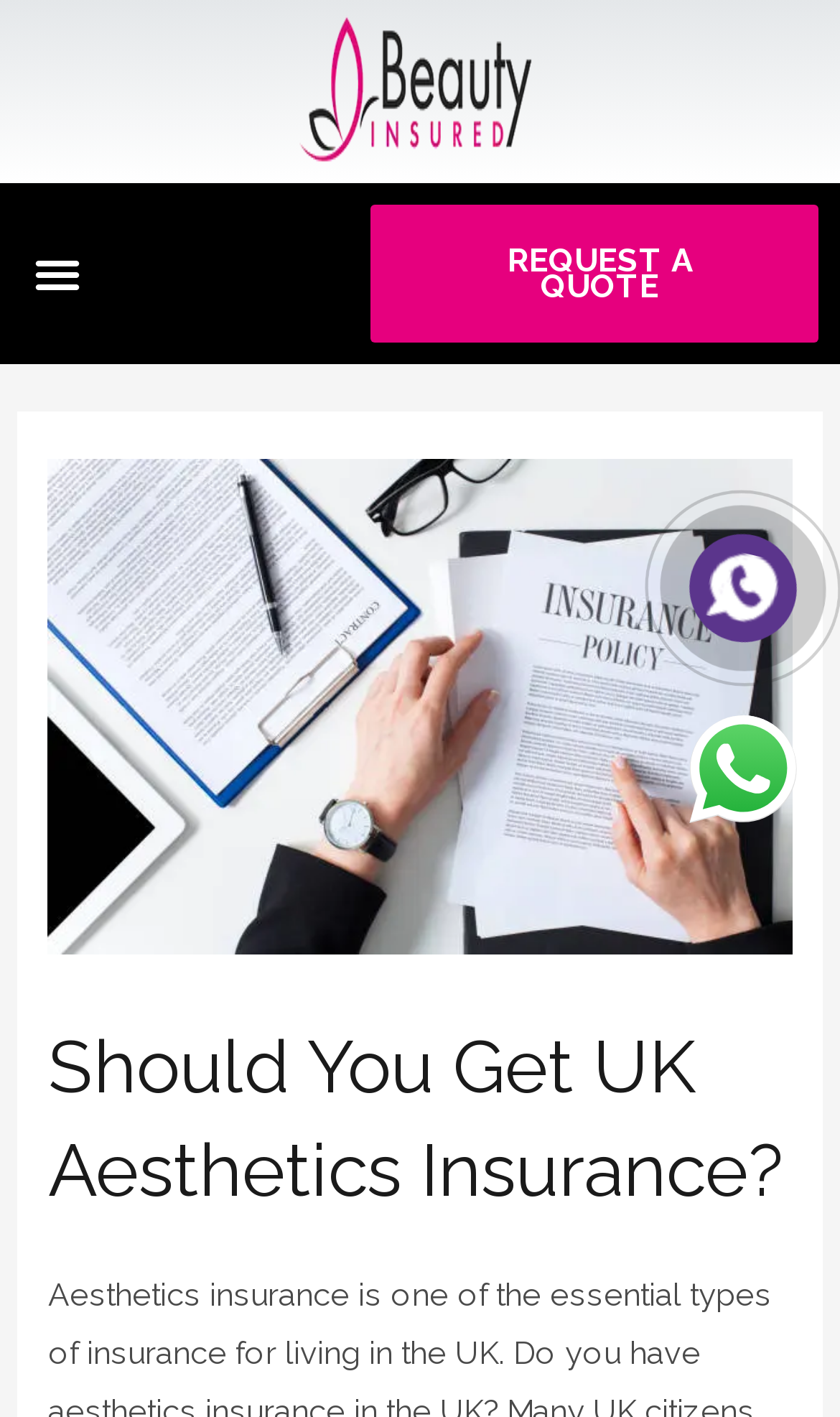Identify and extract the main heading of the webpage.

Should You Get UK Aesthetics Insurance?